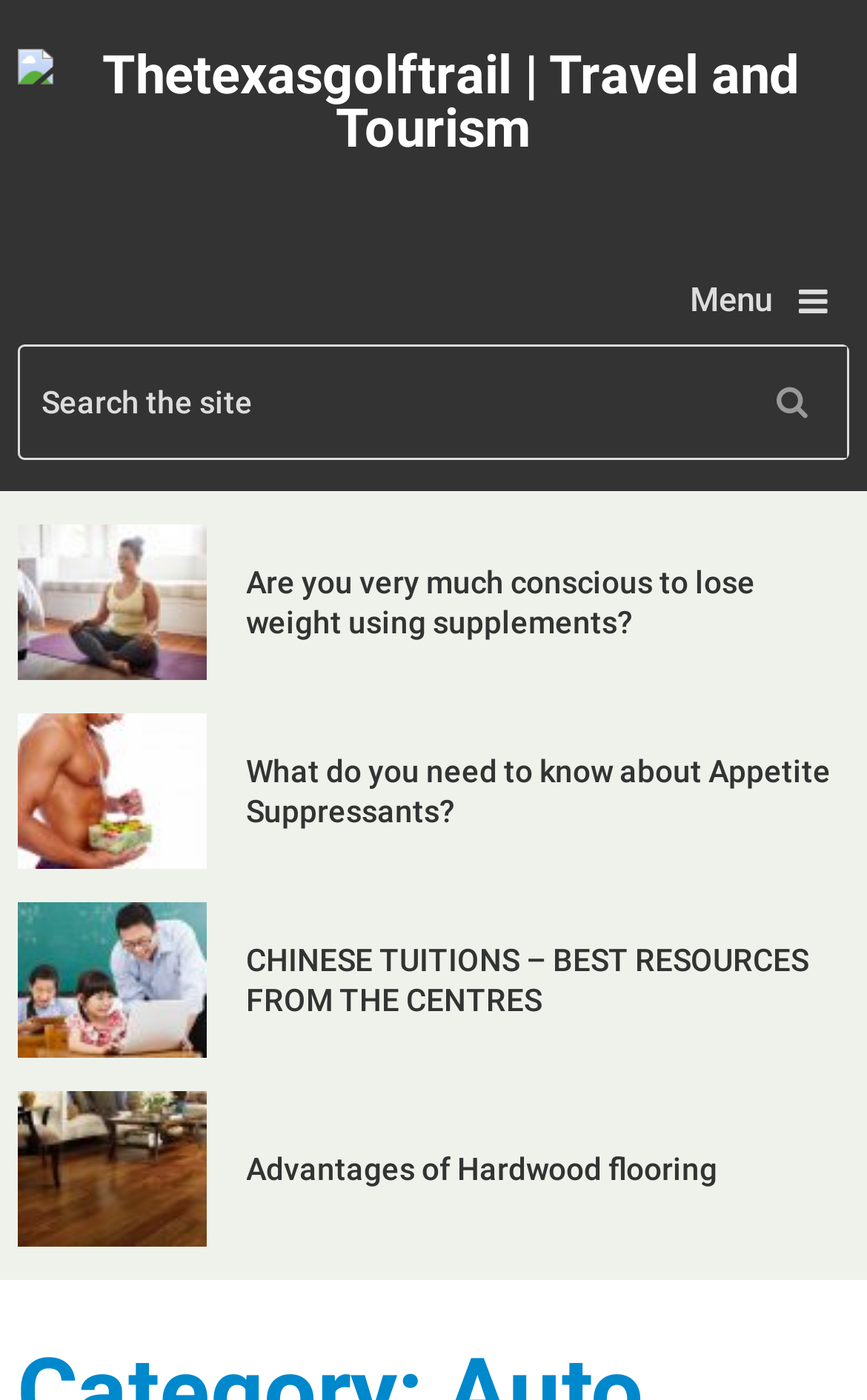Is there a menu on the webpage?
Look at the image and respond to the question as thoroughly as possible.

There is a link element with the text 'Menu' and an icon, which suggests that there is a menu on the webpage that can be accessed by clicking on this link.